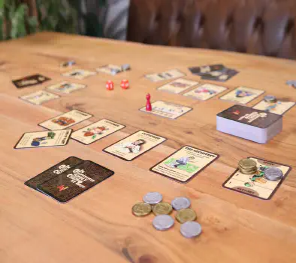Answer the following query concisely with a single word or phrase:
What is the purpose of the figurine?

Player marker